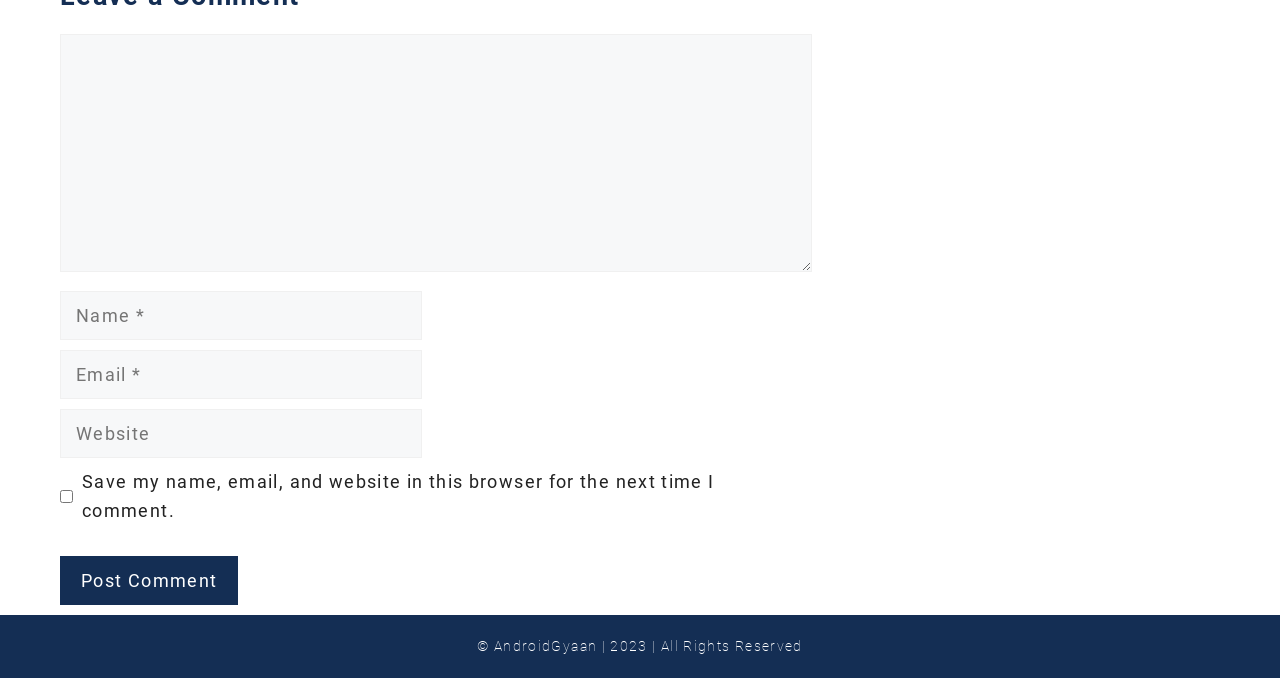Predict the bounding box for the UI component with the following description: "parent_node: Comment name="email" placeholder="Email *"".

[0.047, 0.516, 0.33, 0.589]